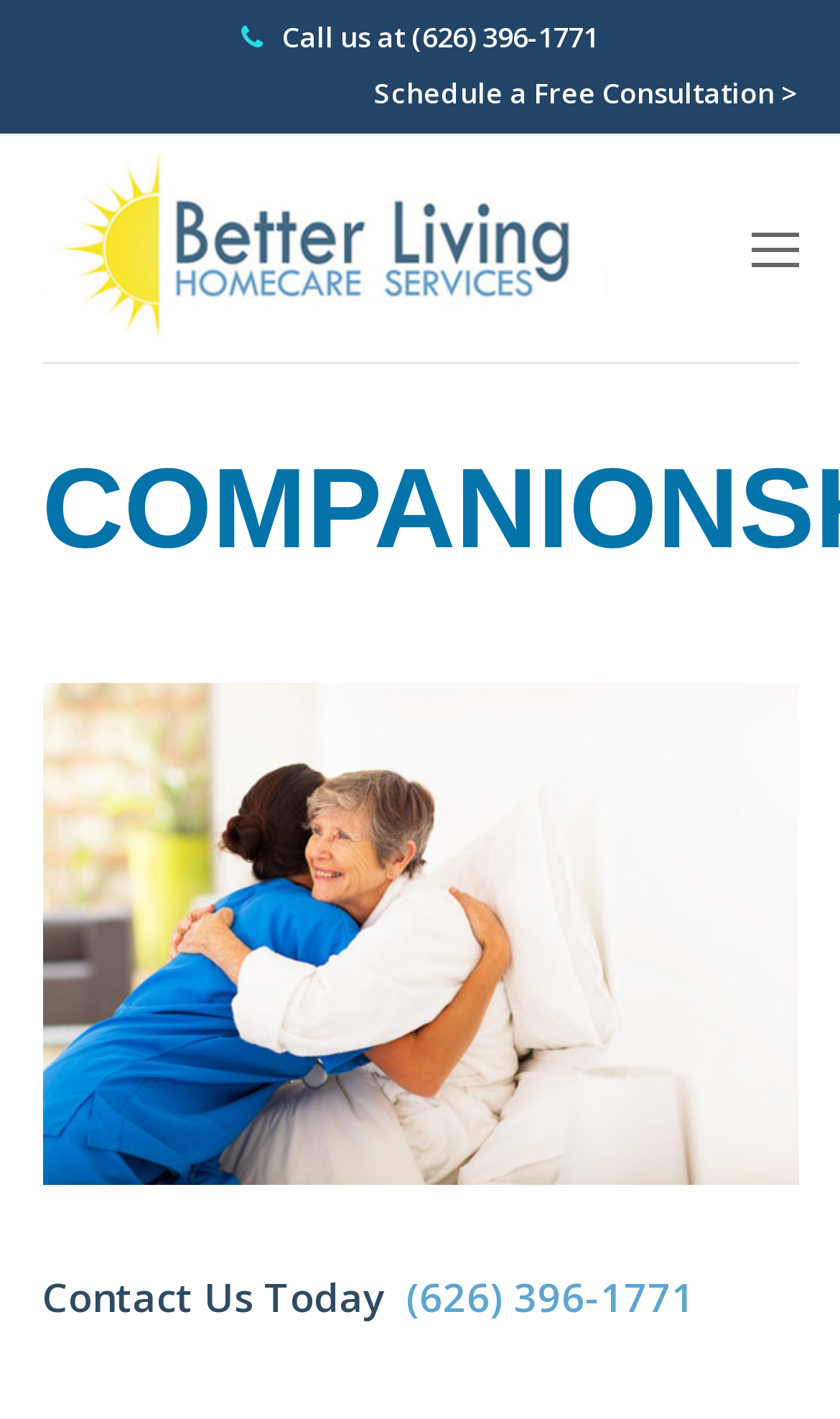What is the phone number to call for consultation?
Please respond to the question thoroughly and include all relevant details.

I found the phone number by looking at the top section of the webpage, where it says 'Call us at' followed by the phone number '(626) 396-1771'.